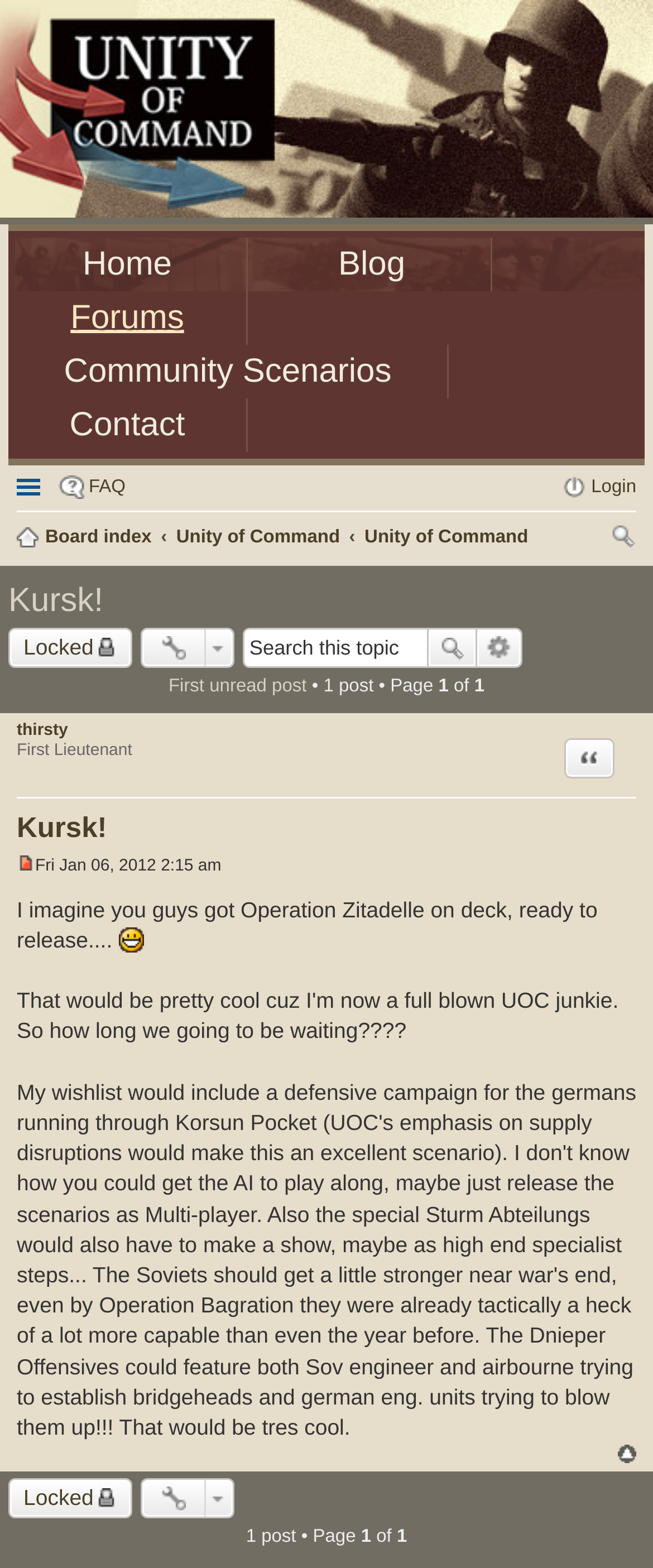Answer the following in one word or a short phrase: 
How many posts are in the current topic?

1 post